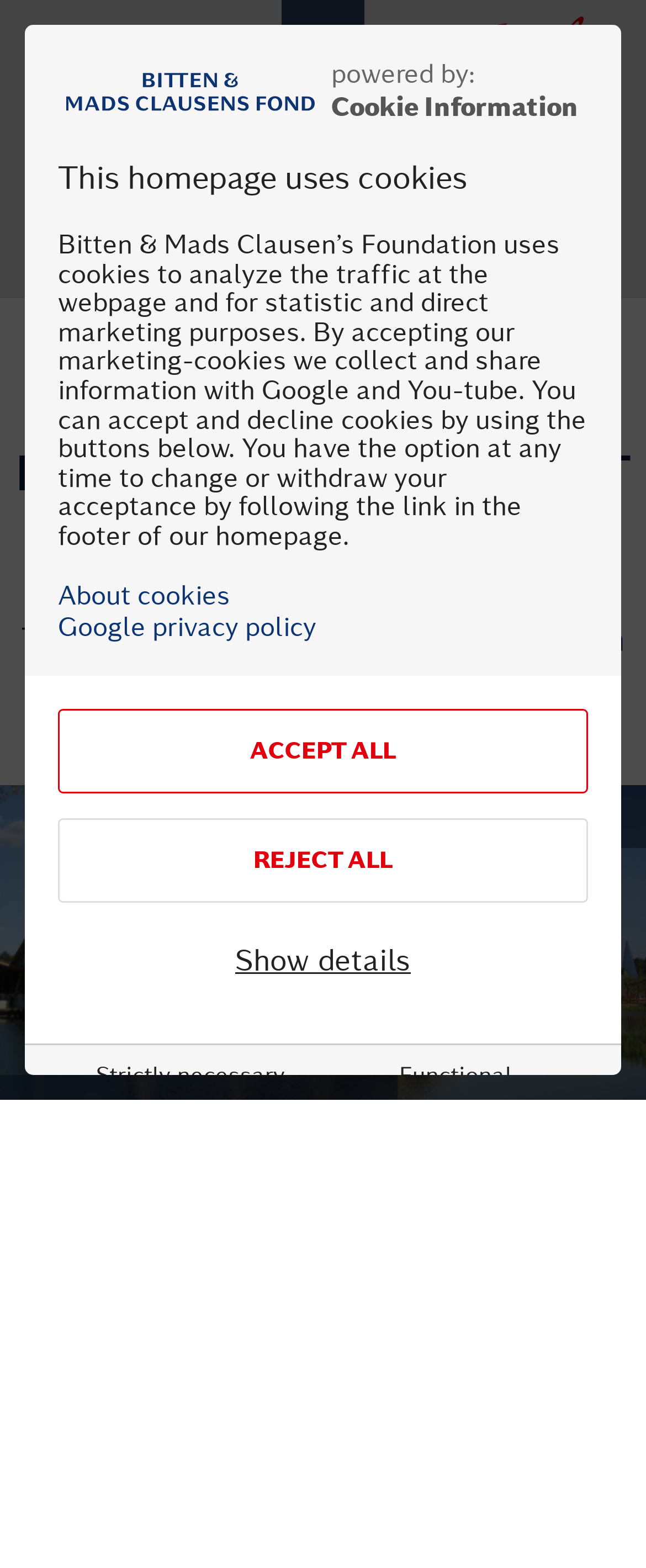Locate the bounding box coordinates of the region to be clicked to comply with the following instruction: "Read the news". The coordinates must be four float numbers between 0 and 1, in the form [left, top, right, bottom].

[0.245, 0.245, 0.755, 0.26]